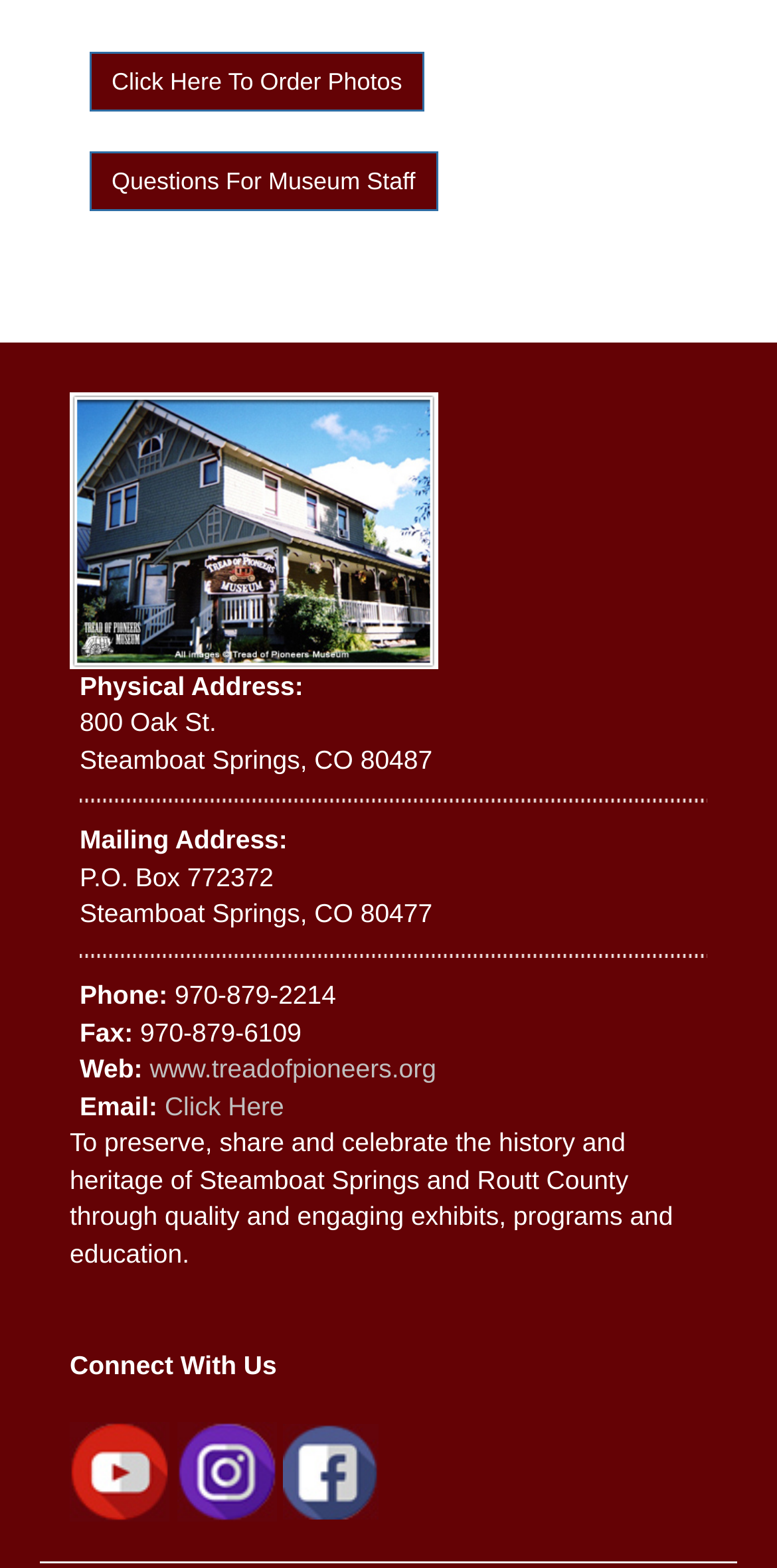Determine the bounding box coordinates for the UI element with the following description: "Property". The coordinates should be four float numbers between 0 and 1, represented as [left, top, right, bottom].

None